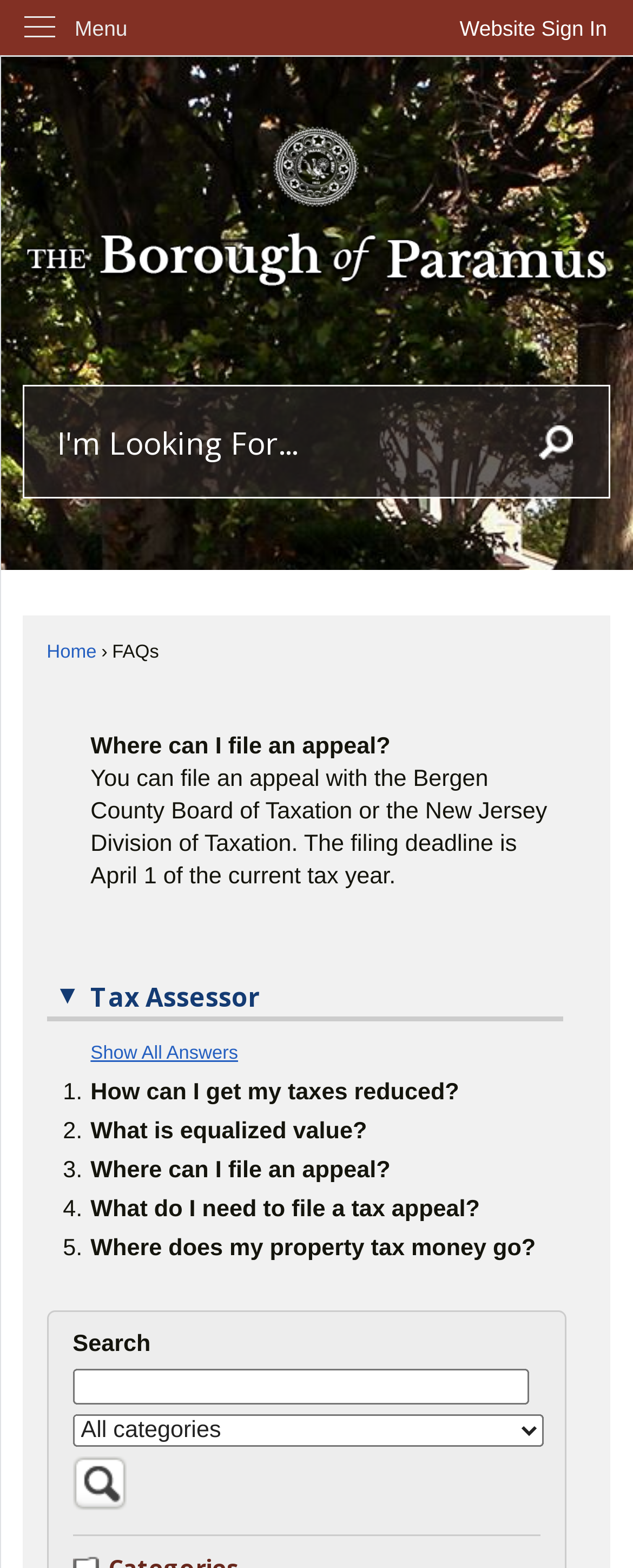Please provide the bounding box coordinates in the format (top-left x, top-left y, bottom-right x, bottom-right y). Remember, all values are floating point numbers between 0 and 1. What is the bounding box coordinate of the region described as: Skip to Main Content

[0.0, 0.0, 0.042, 0.017]